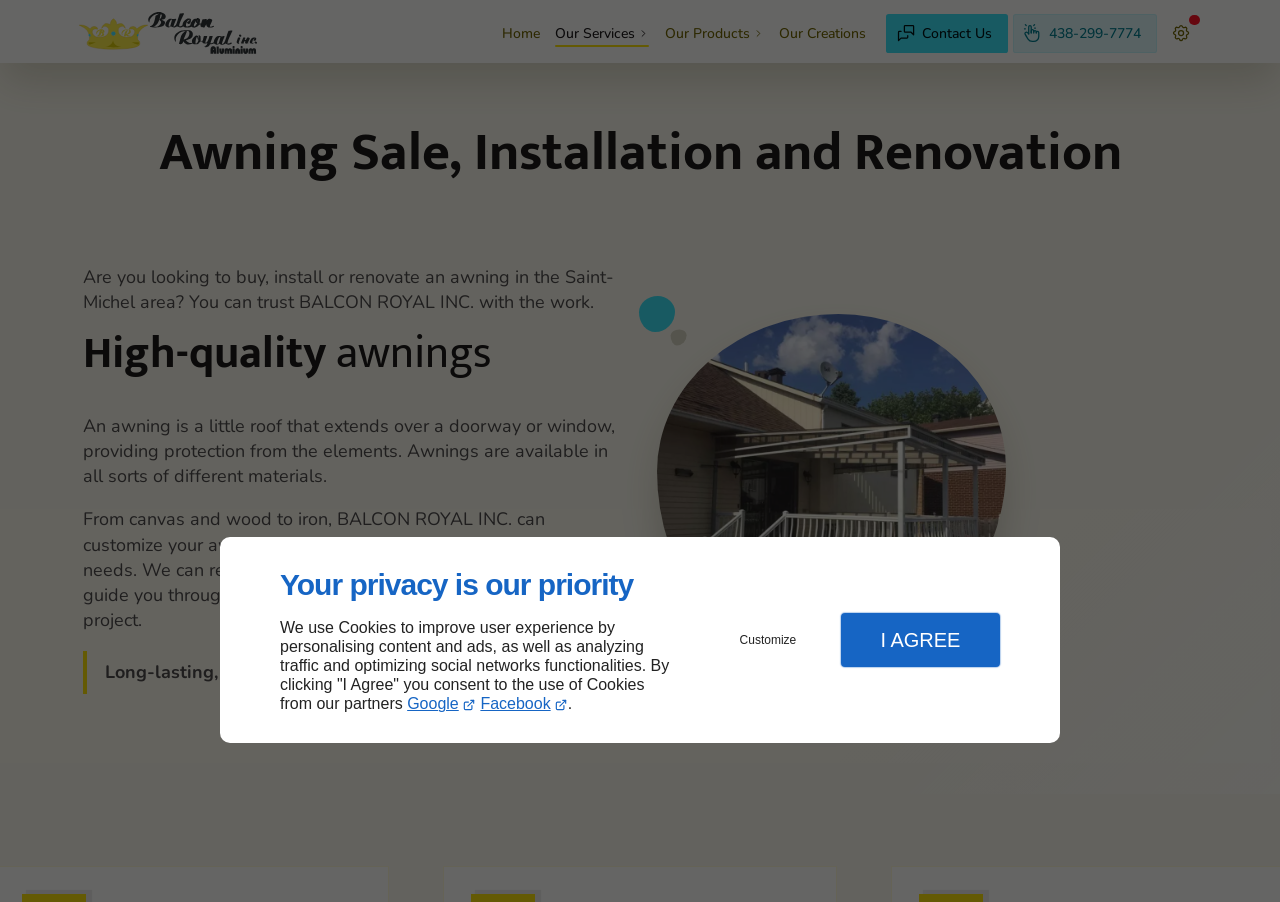What is the company's approach to awning construction?
Using the image, elaborate on the answer with as much detail as possible.

I found this information by reading the text that describes the company's approach to awning construction, which emphasizes customization and durability. The text mentions that the company can recommend different products and styles and guide customers through selecting what is best for their individual project, and that the company's craftsmanship is long-lasting and durable.